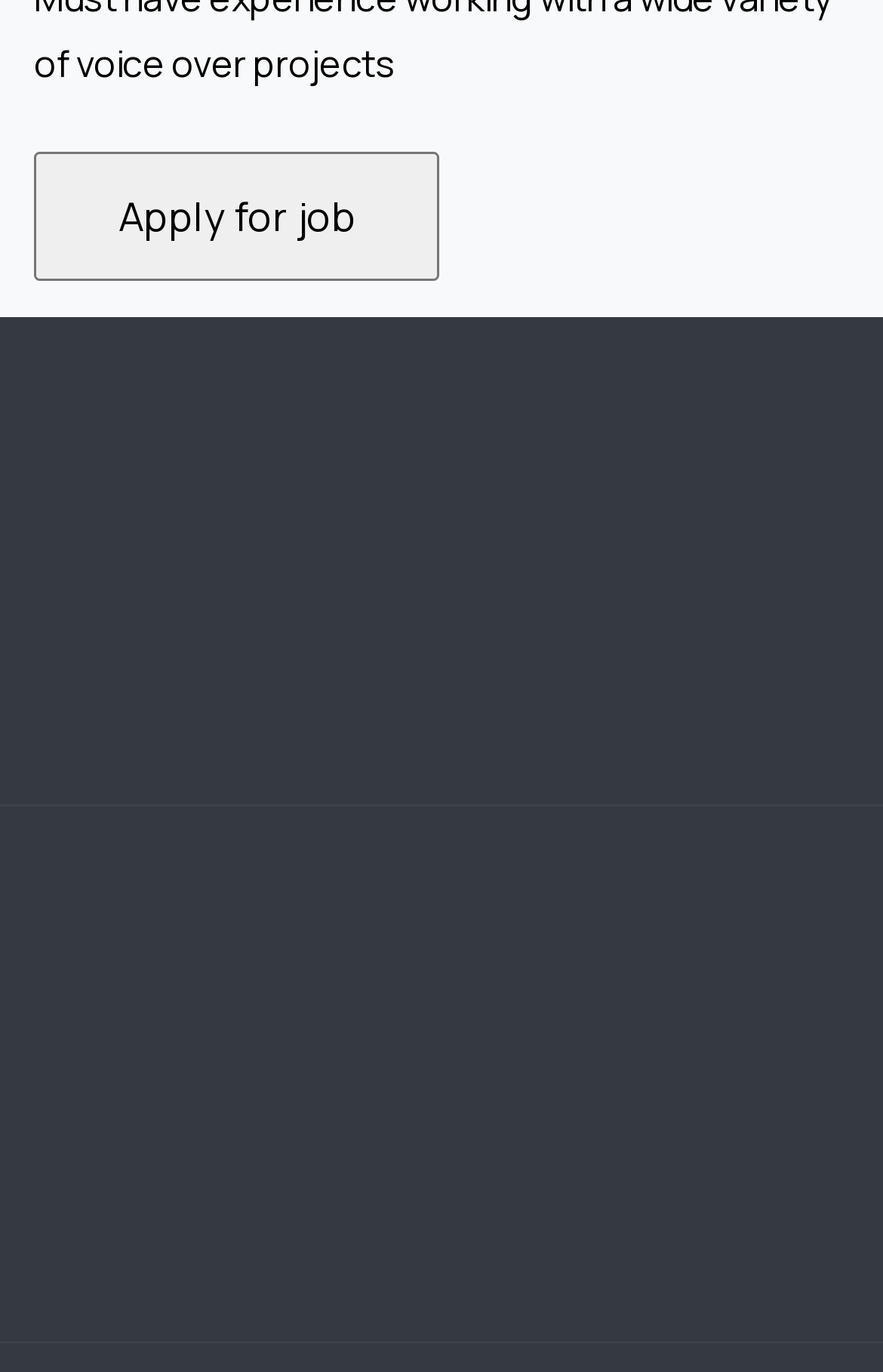Identify the bounding box coordinates of the region that should be clicked to execute the following instruction: "Apply for a job".

[0.038, 0.11, 0.498, 0.204]